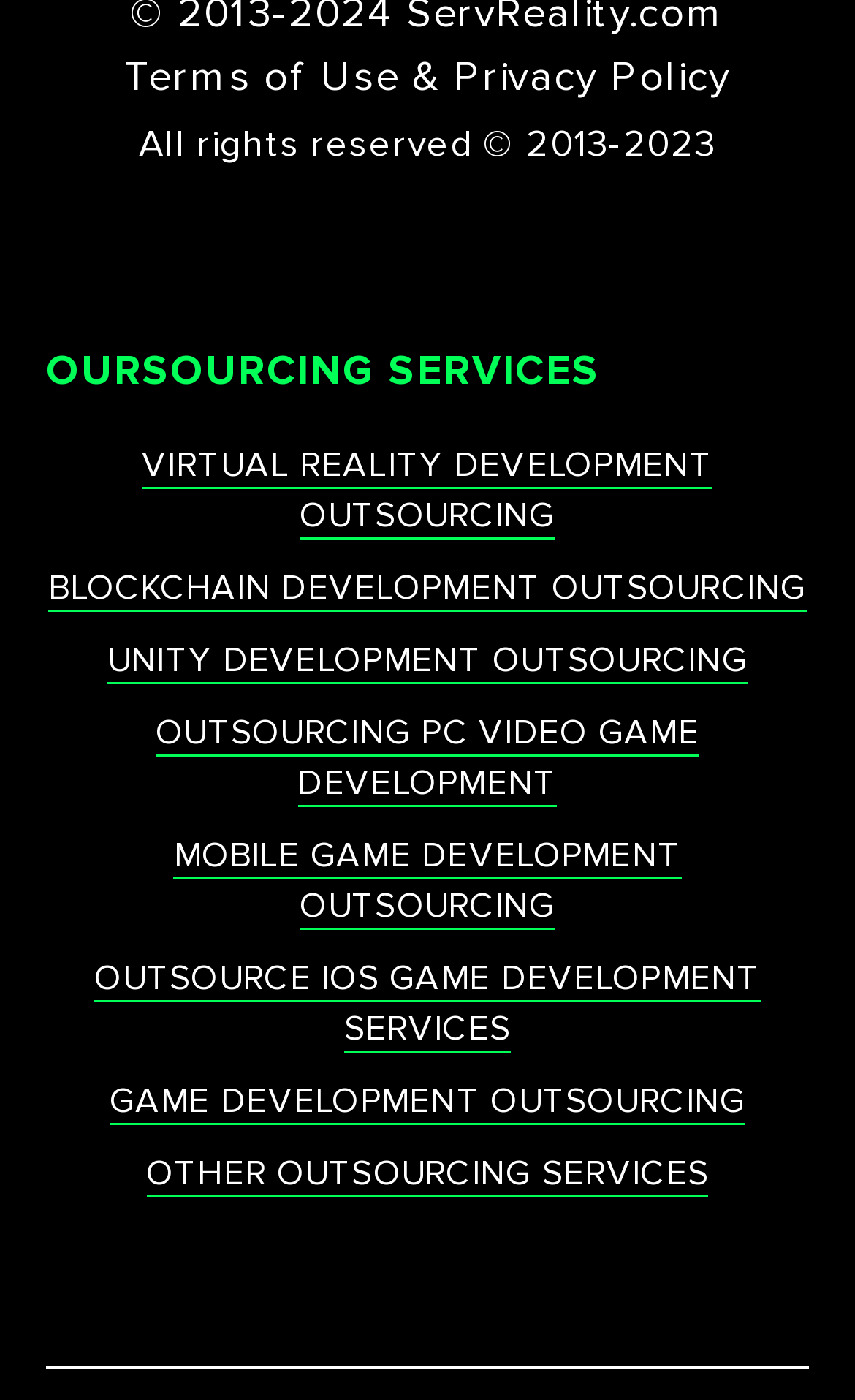Please specify the bounding box coordinates of the area that should be clicked to accomplish the following instruction: "Learn about VIRTUAL REALITY DEVELOPMENT OUTSOURCING". The coordinates should consist of four float numbers between 0 and 1, i.e., [left, top, right, bottom].

[0.166, 0.316, 0.834, 0.385]